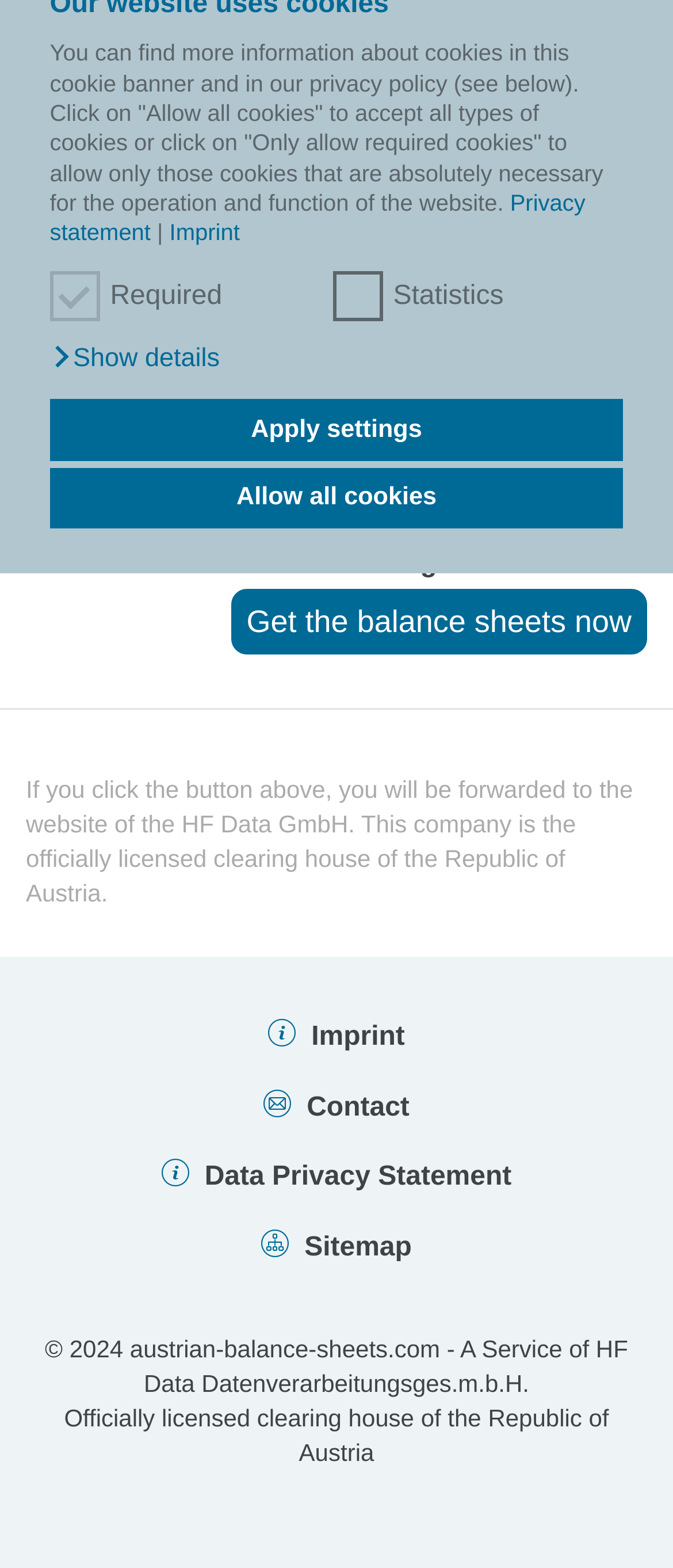Given the element description "Get the balance sheets now", identify the bounding box of the corresponding UI element.

[0.343, 0.375, 0.962, 0.417]